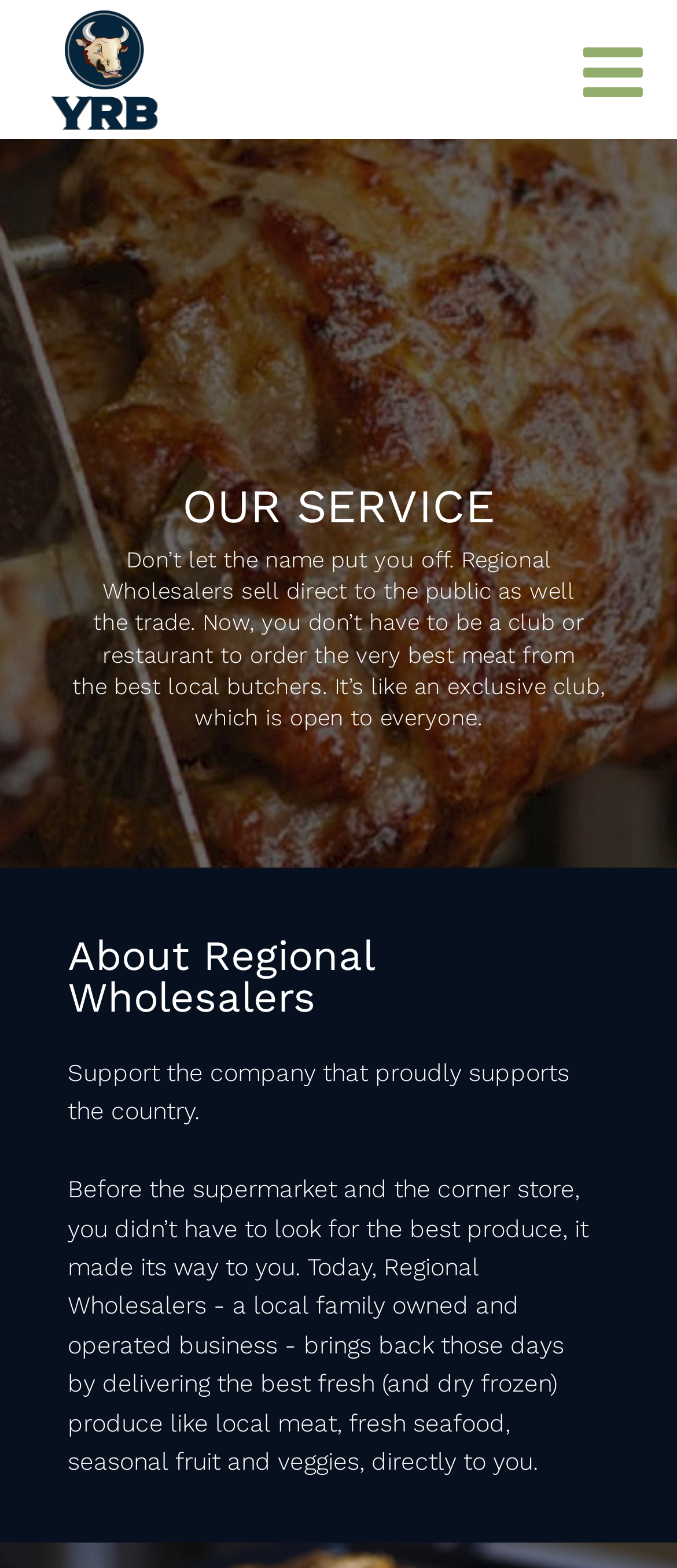Give a one-word or one-phrase response to the question: 
What type of business is Regional Wholesalers?

Local family owned and operated